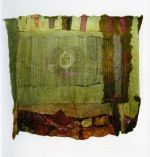Provide a comprehensive description of the image.

This image features a vibrant textile artwork created by Jolanta Tabutyte-Misienė. The piece showcases a harmonious blend of colors and textures, embodying her unique approach to art by utilizing redundant materials. The background is predominantly green, layered with various intricate patterns and a circular motif that stands out, reflecting the natural materials she often works with. Subtle hues of red, brown, and other warm tones peek through, reminiscent of Lithuanian folk costumes, which heavily influence her color palette. The composition highlights her signature hand felting technique, merging traditional aesthetics with a contemporary twist, thus inviting the viewer to appreciate the story of forgotten materials finding new life in her creations.